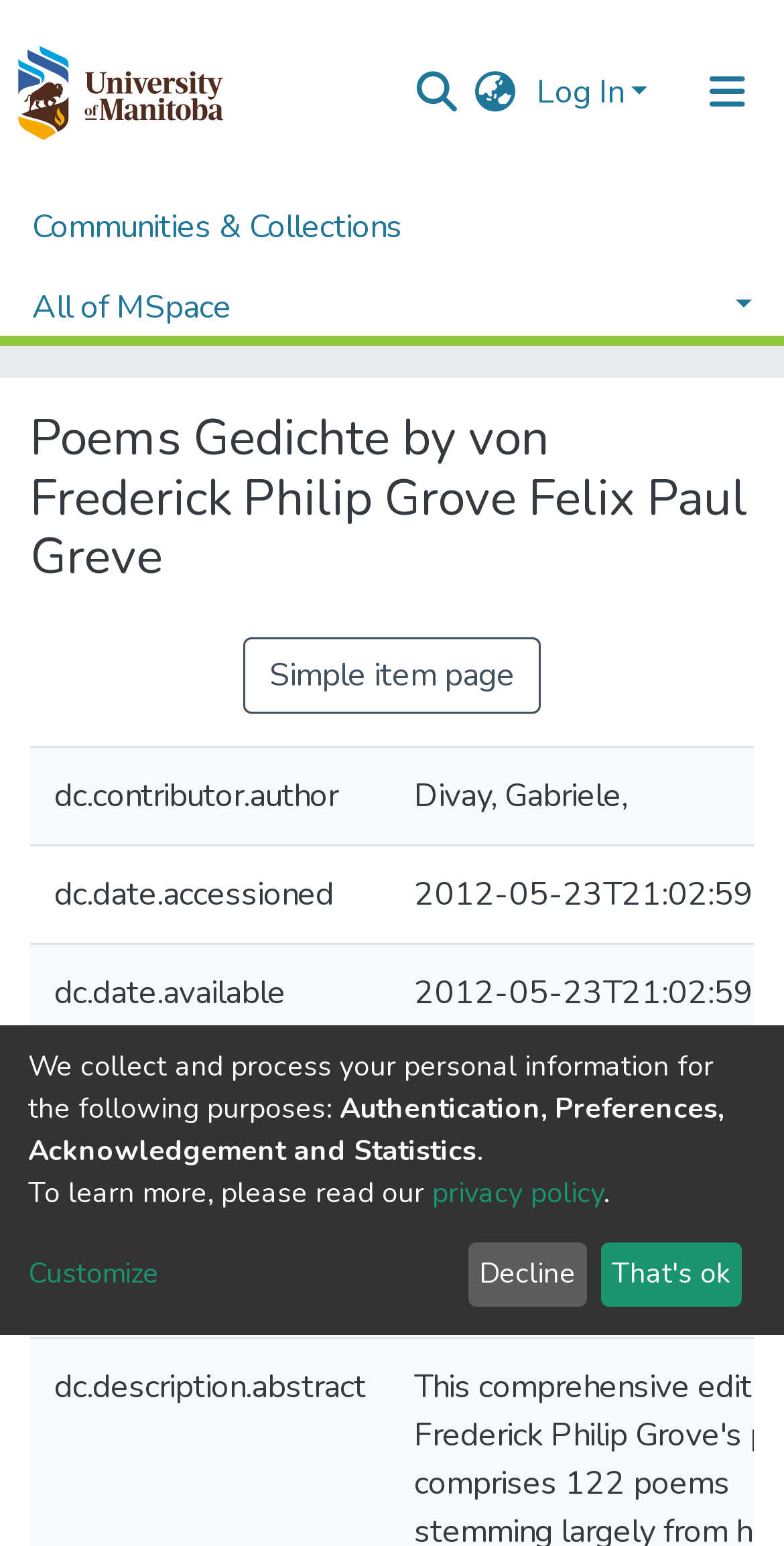Analyze the image and deliver a detailed answer to the question: What is the name of the author of the poems?

I found the answer by looking at the heading element 'Poems Gedichte by von Frederick Philip Grove Felix Paul Greve' which indicates that the author of the poems is Frederick Philip Grove.